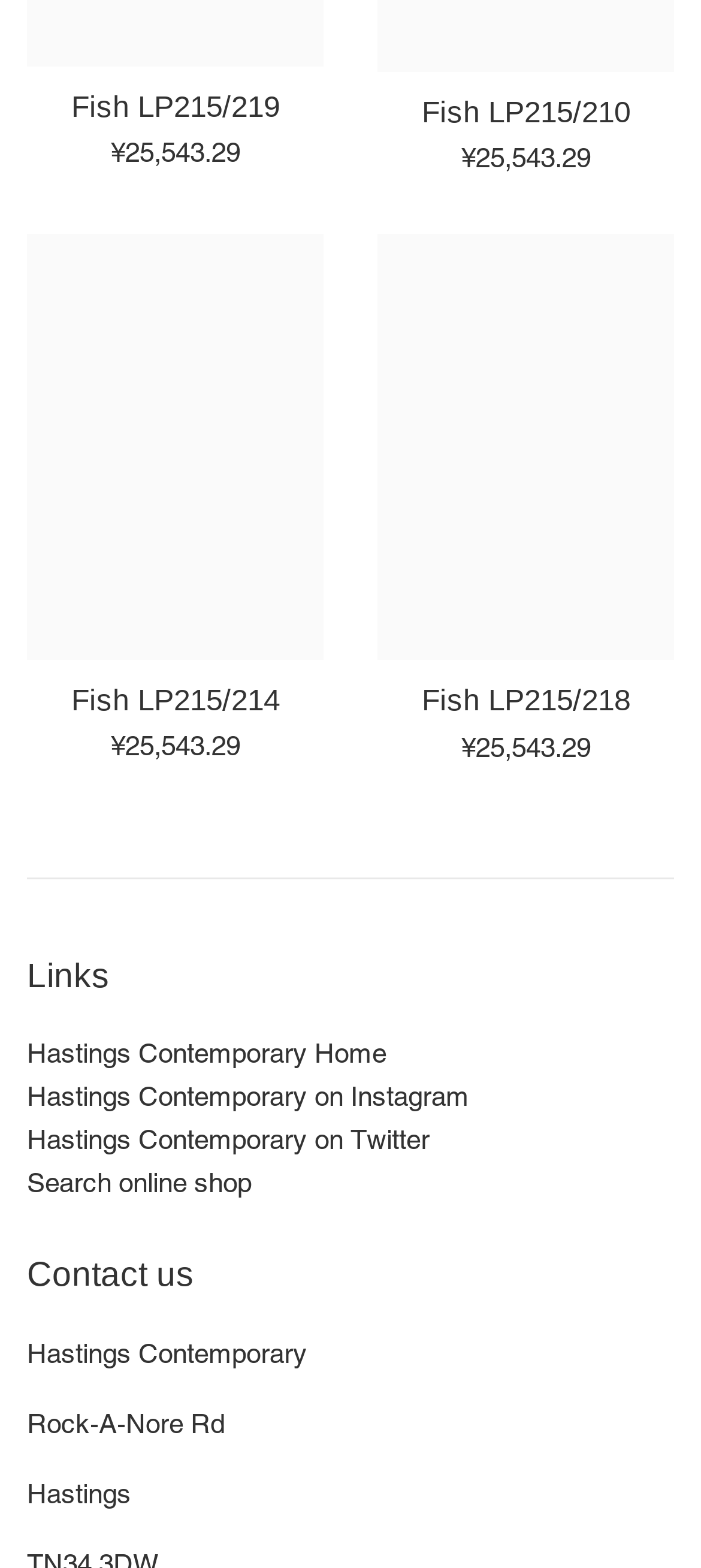Find the bounding box coordinates for the area that should be clicked to accomplish the instruction: "Click on Fish LP215/219 link".

[0.101, 0.057, 0.399, 0.079]